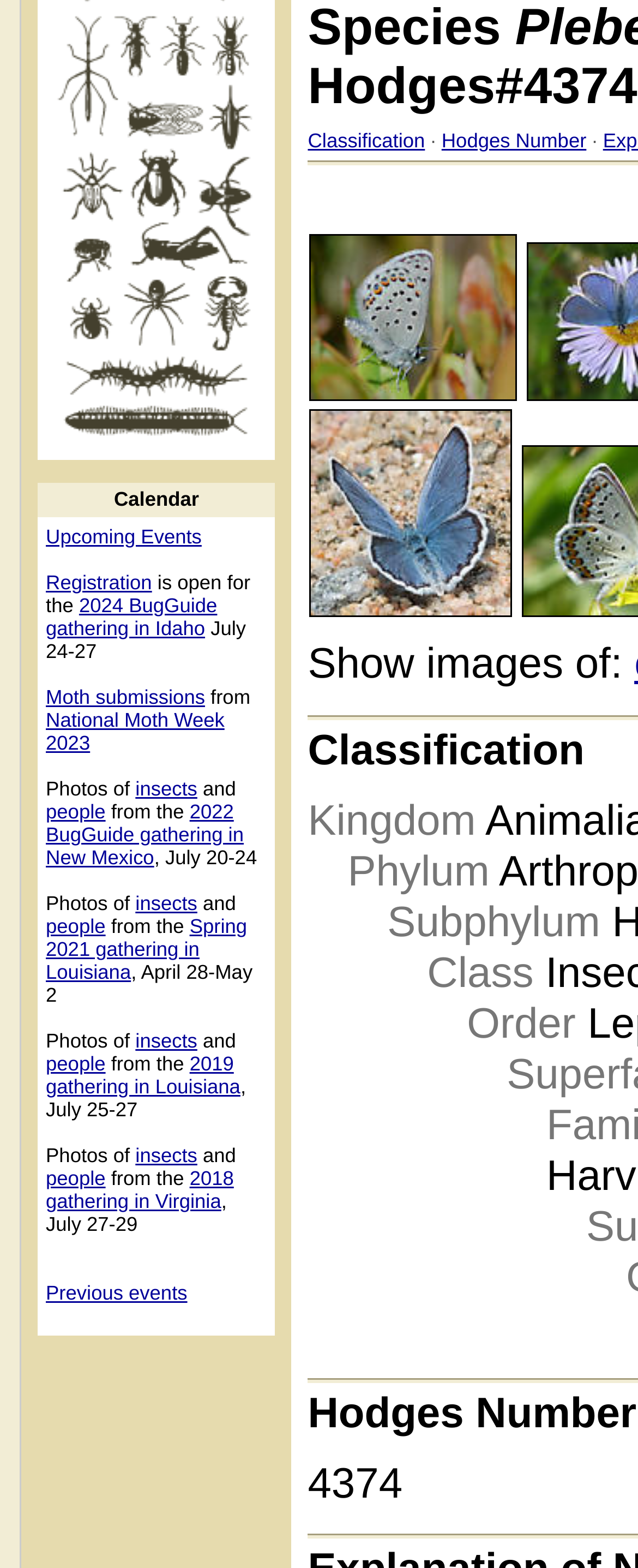Using floating point numbers between 0 and 1, provide the bounding box coordinates in the format (top-left x, top-left y, bottom-right x, bottom-right y). Locate the UI element described here: Registration

[0.072, 0.364, 0.238, 0.379]